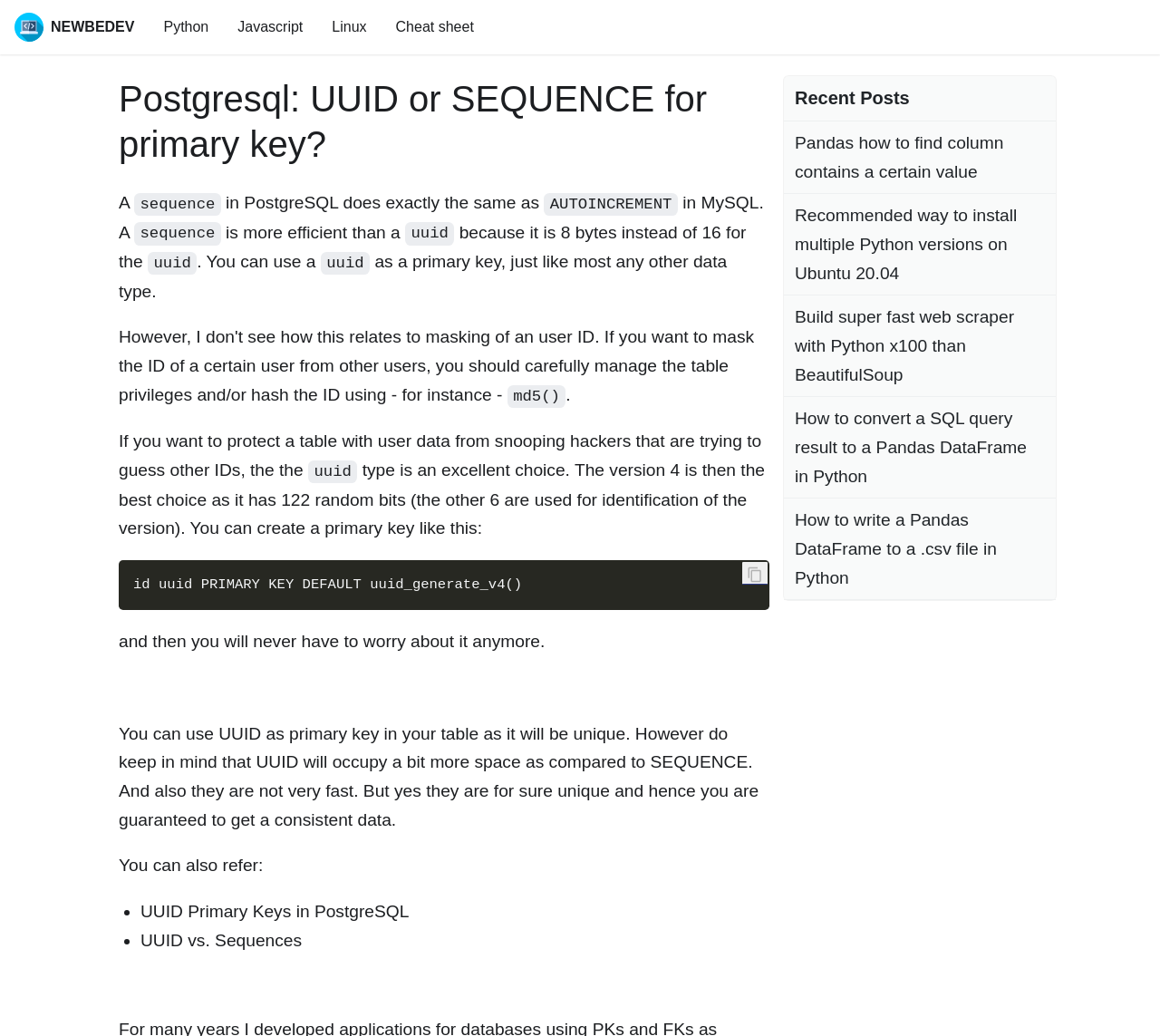Identify the first-level heading on the webpage and generate its text content.

Postgresql: UUID or SEQUENCE for primary key?